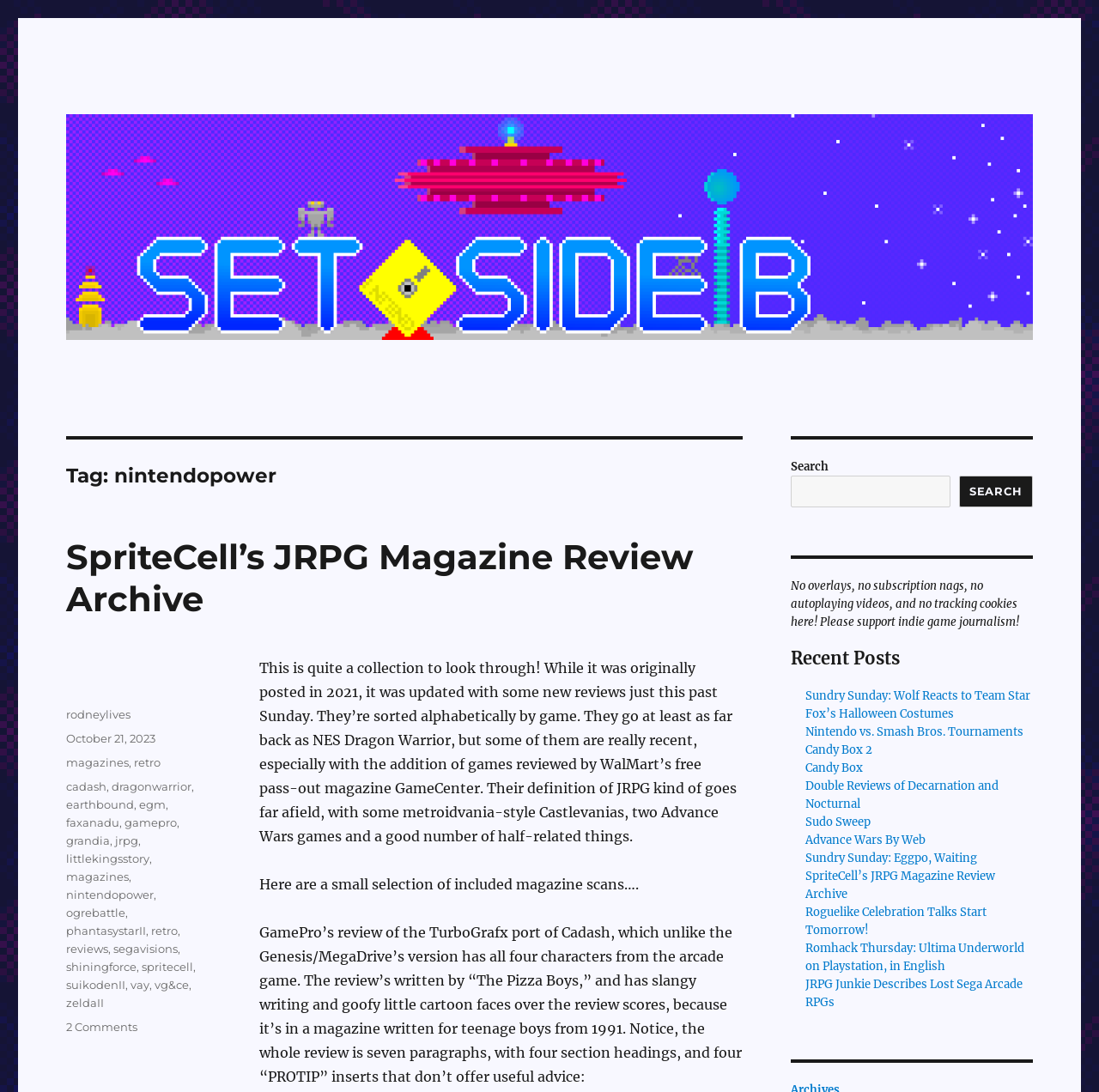What is the category of the post?
Using the image, elaborate on the answer with as much detail as possible.

I found the categories of the post by looking at the footer section of the webpage, where it says 'Categories' followed by links to 'magazines' and 'retro'.